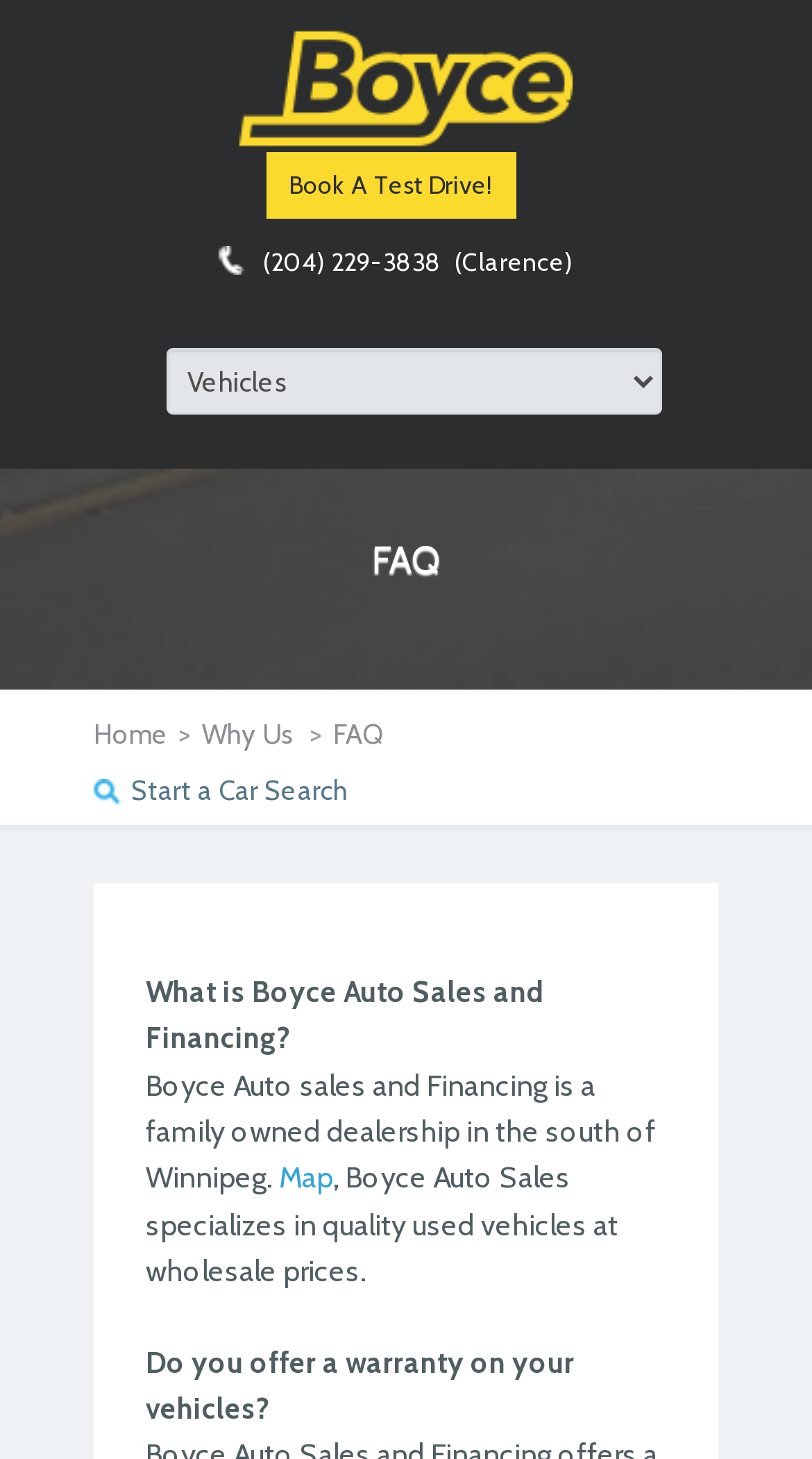What is the name of the dealership?
Give a one-word or short phrase answer based on the image.

Boyce Auto Sales